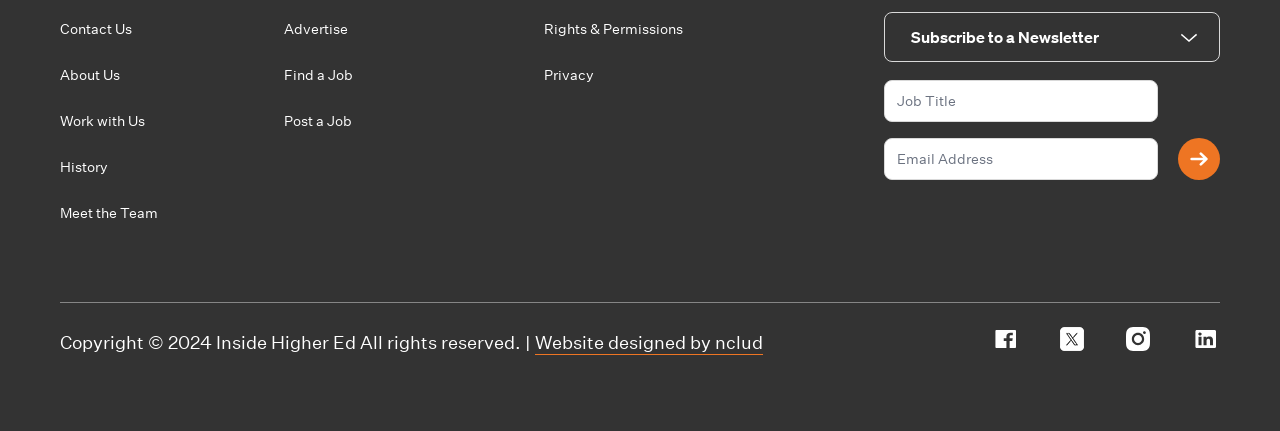Please determine the bounding box coordinates for the element that should be clicked to follow these instructions: "Subscribe to a newsletter".

[0.69, 0.027, 0.953, 0.143]